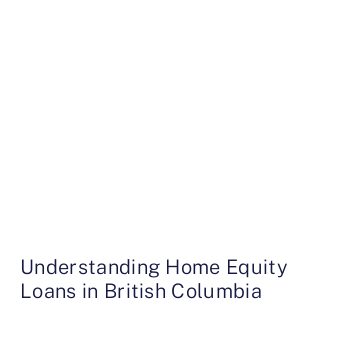What is the purpose of the title?
Please provide a comprehensive answer based on the information in the image.

The title 'Understanding Home Equity Loans in British Columbia' likely serves as an introductory visual element to an article, providing an overview of the content that follows, which is about the mechanics, benefits, and considerations of taking out home equity loans in British Columbia.